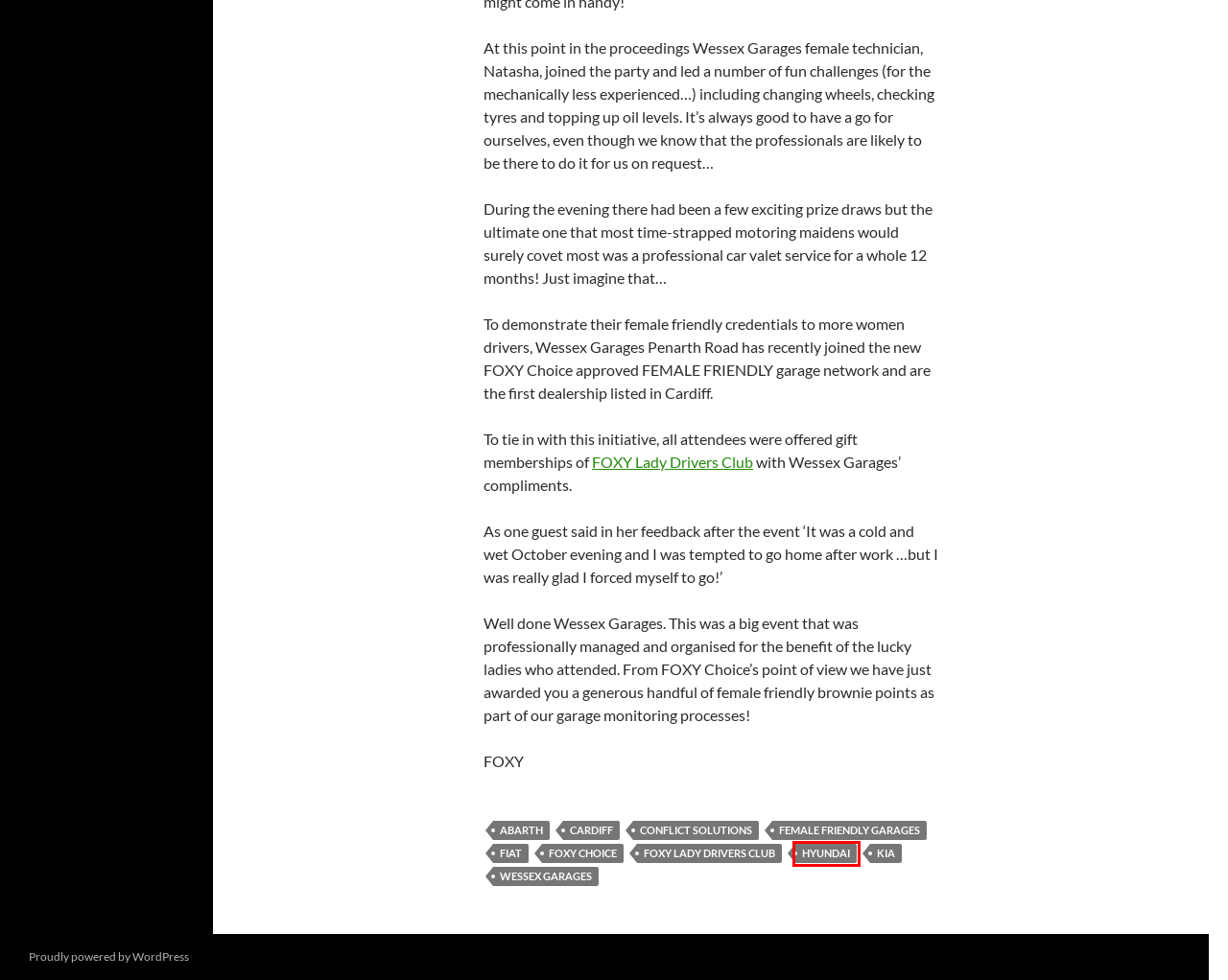Given a screenshot of a webpage with a red bounding box highlighting a UI element, choose the description that best corresponds to the new webpage after clicking the element within the red bounding box. Here are your options:
A. Conflict Solutions | FOXY Blog - About Motoring and Women
B. Hyundai | FOXY Blog - About Motoring and Women
C. Wessex Garages | FOXY Blog - About Motoring and Women
D. FOXY Lady Drivers Club | FOXY Blog - About Motoring and Women
E. The UK's only motoring club for women
F. FOXY Choice | FOXY Blog - About Motoring and Women
G. Kia | FOXY Blog - About Motoring and Women
H. Blog Tool, Publishing Platform, and CMS – WordPress.org

B